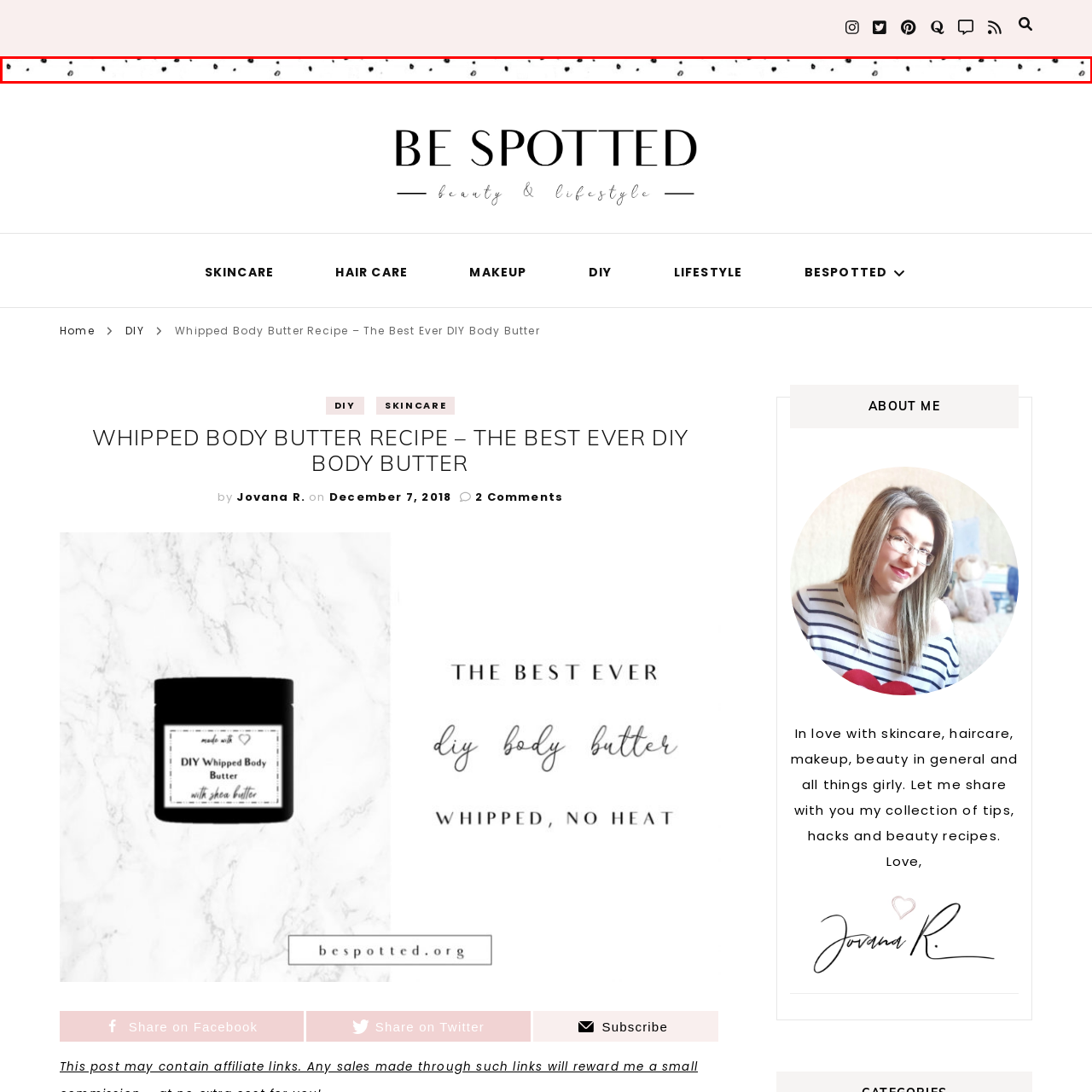Inspect the section highlighted in the red box, Does the webpage have a border? 
Answer using a single word or phrase.

Yes